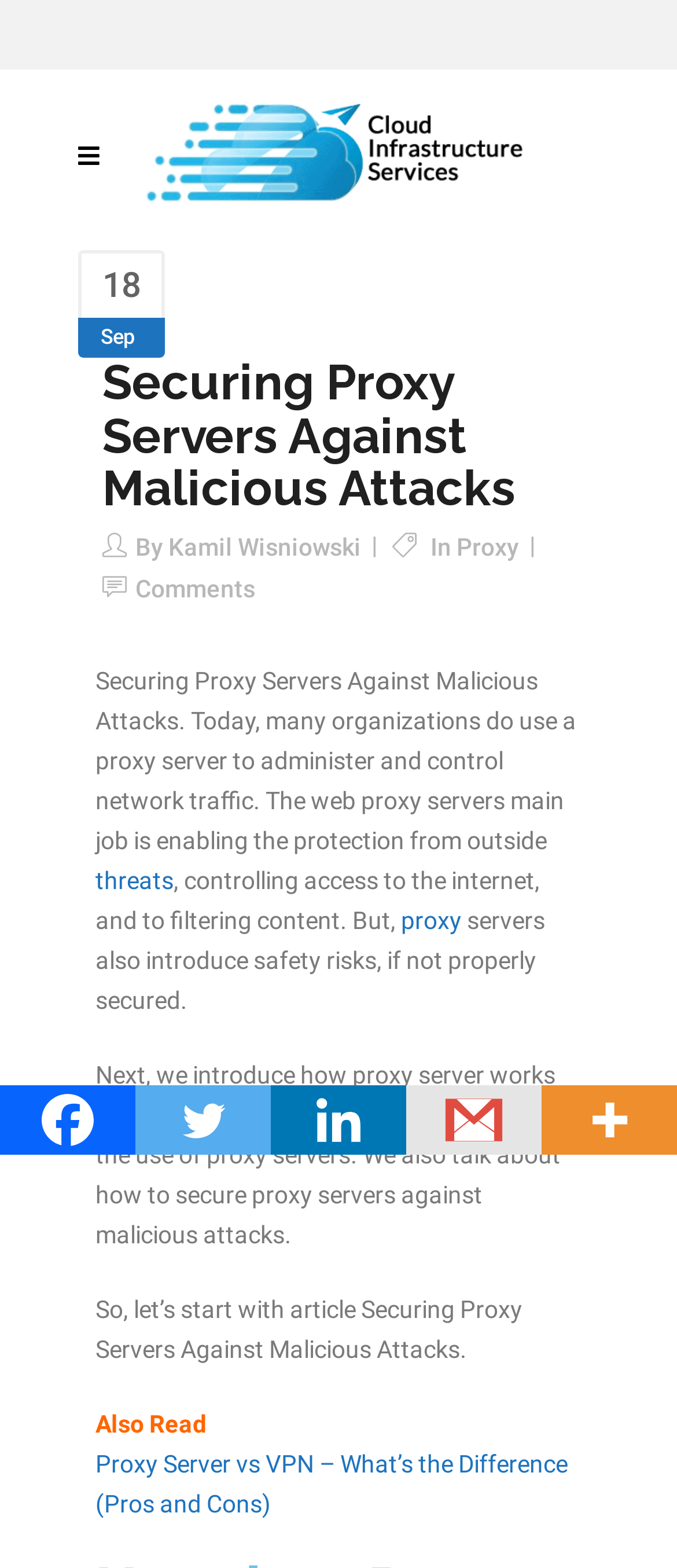Highlight the bounding box coordinates of the element that should be clicked to carry out the following instruction: "Learn about proxy servers". The coordinates must be given as four float numbers ranging from 0 to 1, i.e., [left, top, right, bottom].

[0.674, 0.34, 0.767, 0.358]